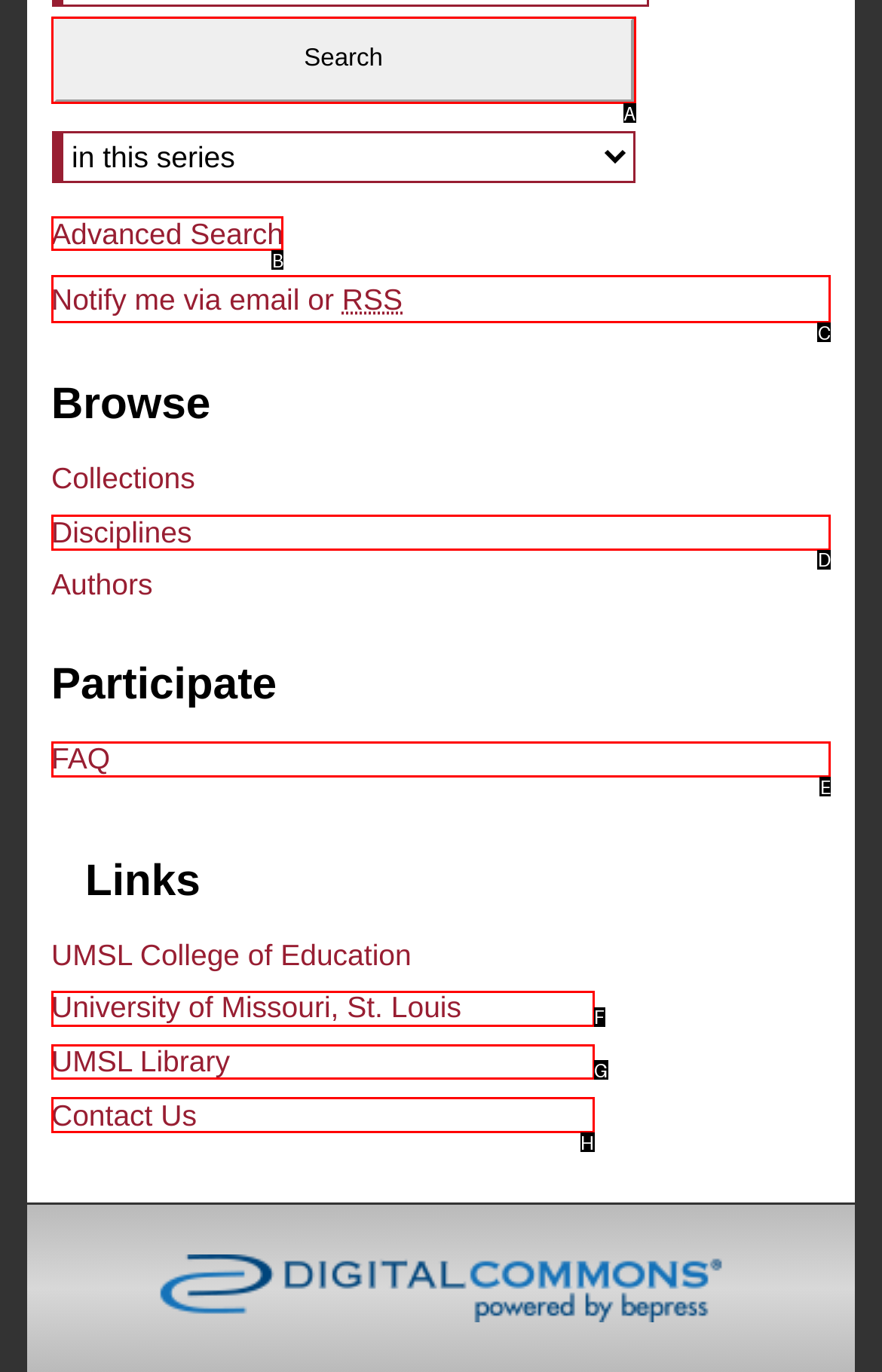Given the description: Disciplines, identify the HTML element that fits best. Respond with the letter of the correct option from the choices.

D